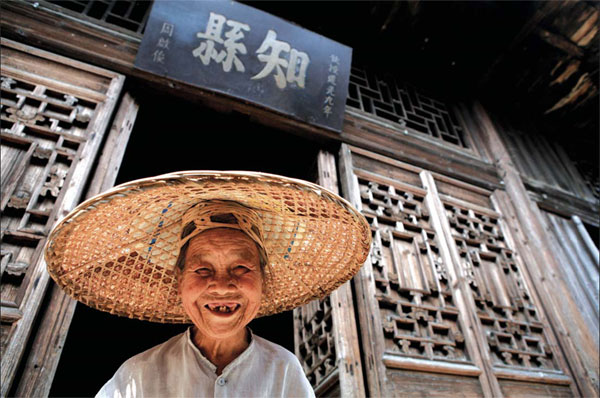What is inscribed on the wooden sign above the woman?
Carefully analyze the image and provide a thorough answer to the question.

The caption describes the wooden sign above the woman as having the characters for 'Knowledge' inscribed on it, which signifies her family's legacy and adds to the overall cultural heritage depicted in the image.